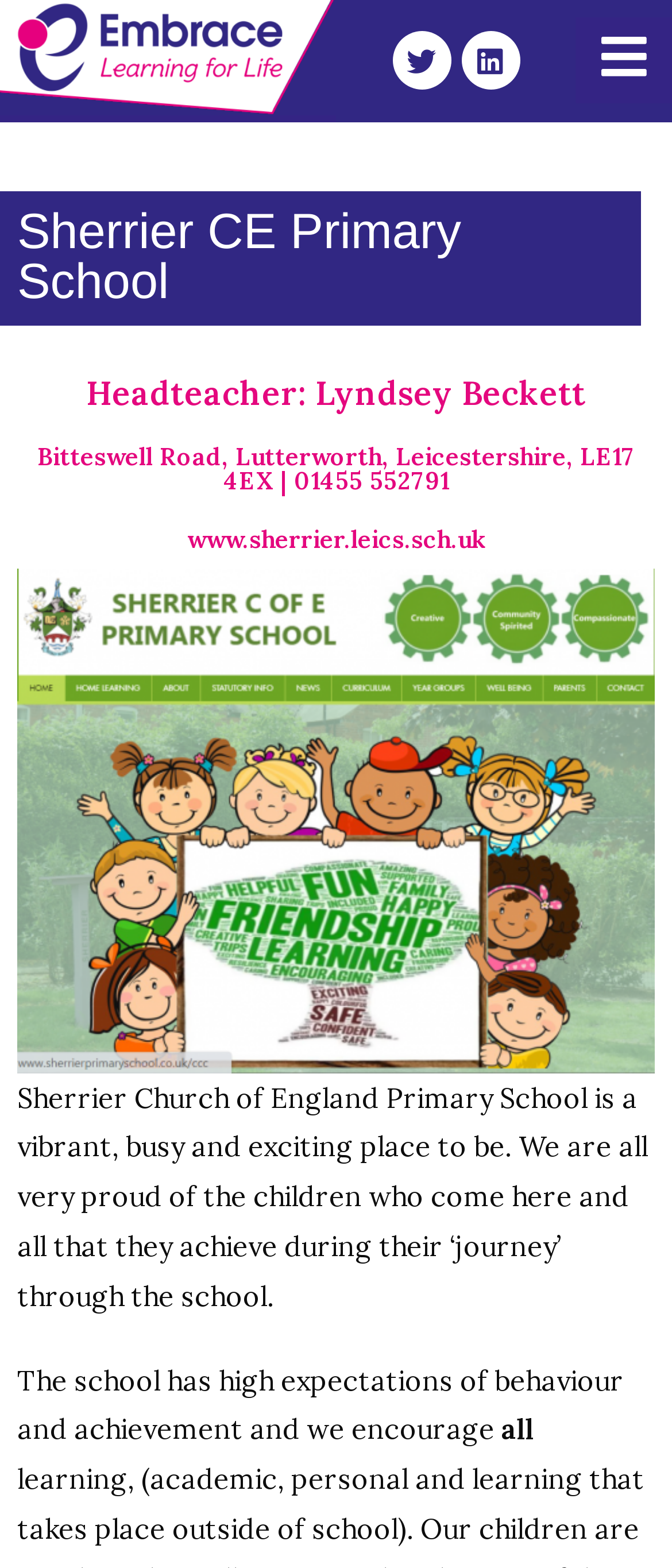Please locate and retrieve the main header text of the webpage.

Sherrier CE Primary School